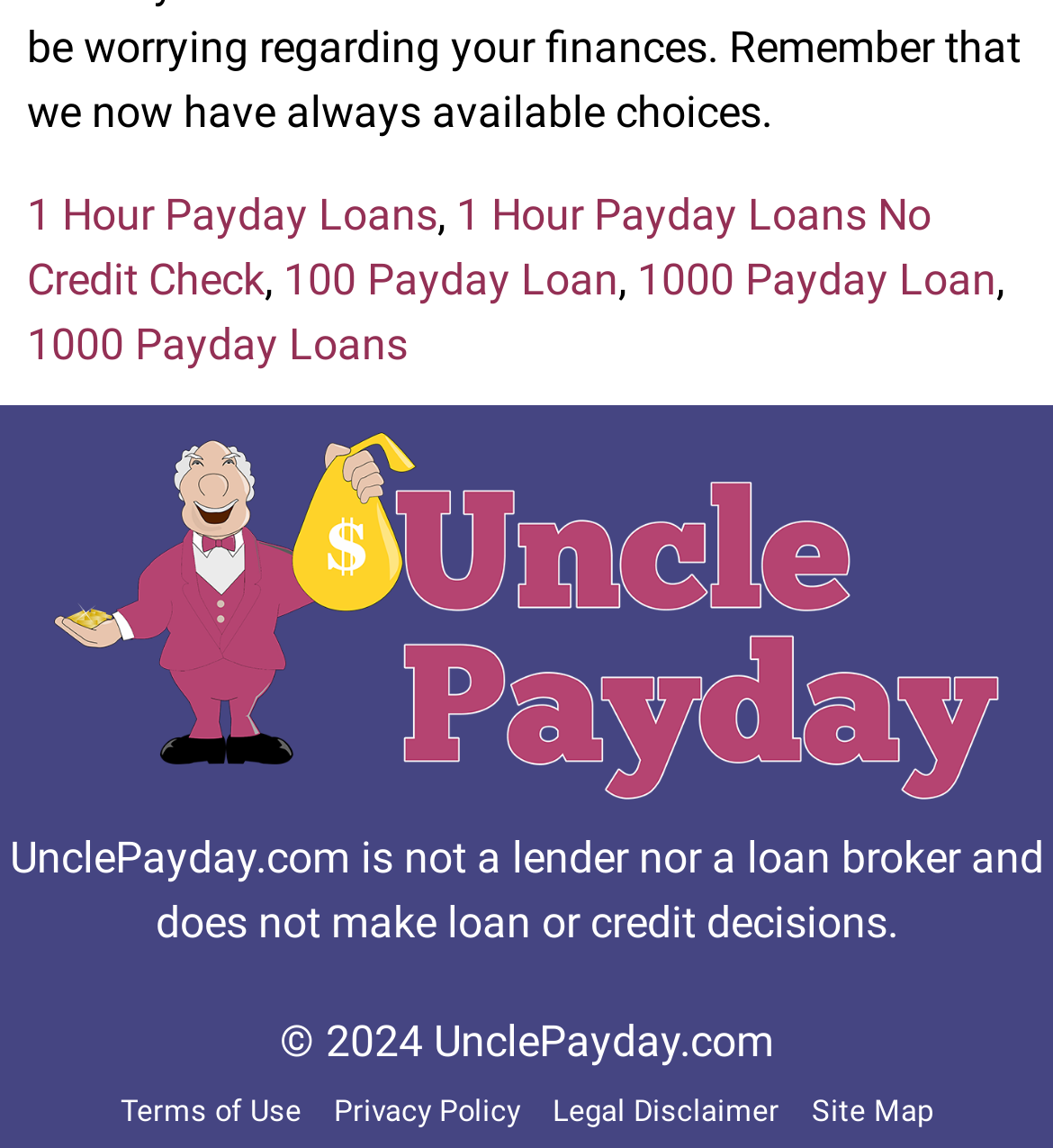Based on the element description "Site Map", predict the bounding box coordinates of the UI element.

[0.755, 0.938, 0.901, 0.999]